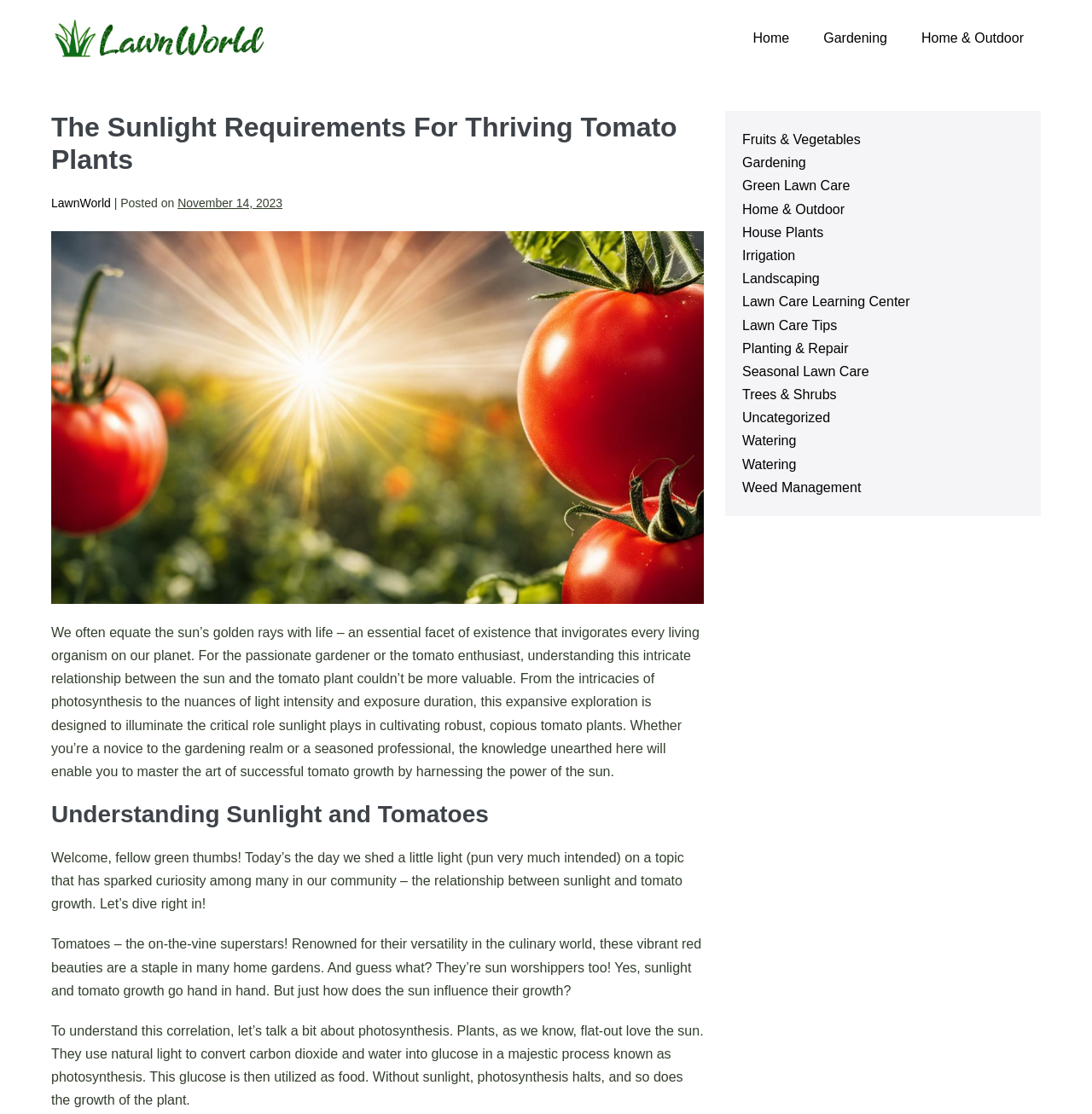Please find the bounding box coordinates in the format (top-left x, top-left y, bottom-right x, bottom-right y) for the given element description. Ensure the coordinates are floating point numbers between 0 and 1. Description: Trees & Shrubs

[0.68, 0.348, 0.766, 0.361]